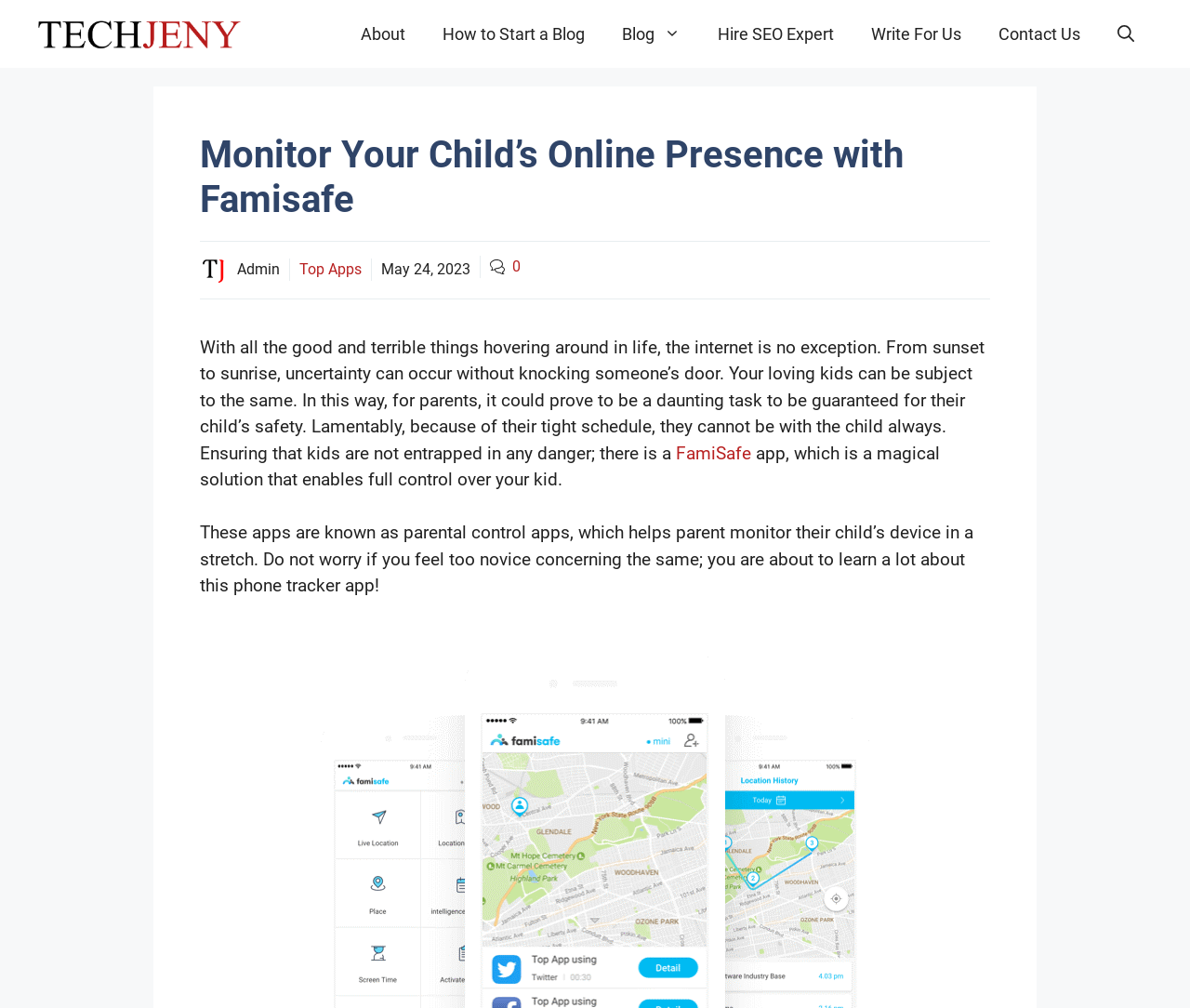Respond to the question below with a single word or phrase:
What is the topic of the current article?

FamiSafe